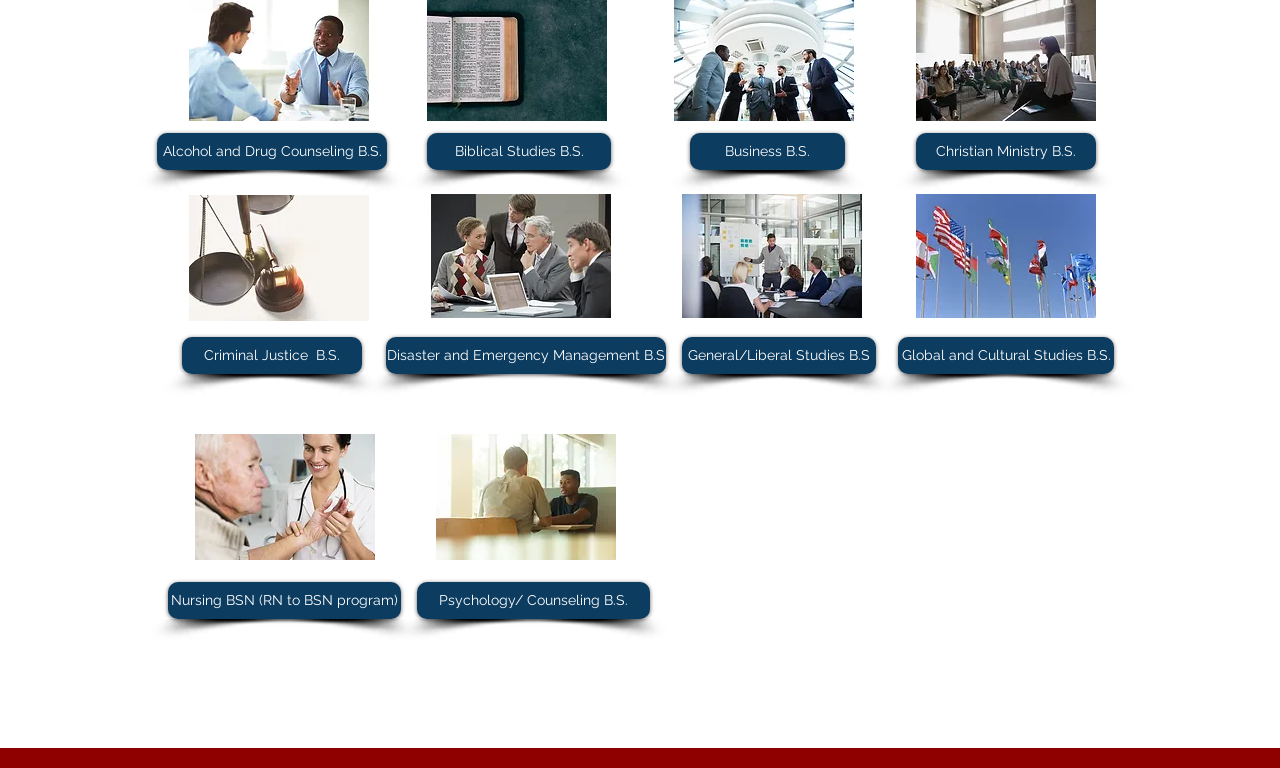Given the element description Business B.S., specify the bounding box coordinates of the corresponding UI element in the format (top-left x, top-left y, bottom-right x, bottom-right y). All values must be between 0 and 1.

[0.539, 0.173, 0.66, 0.221]